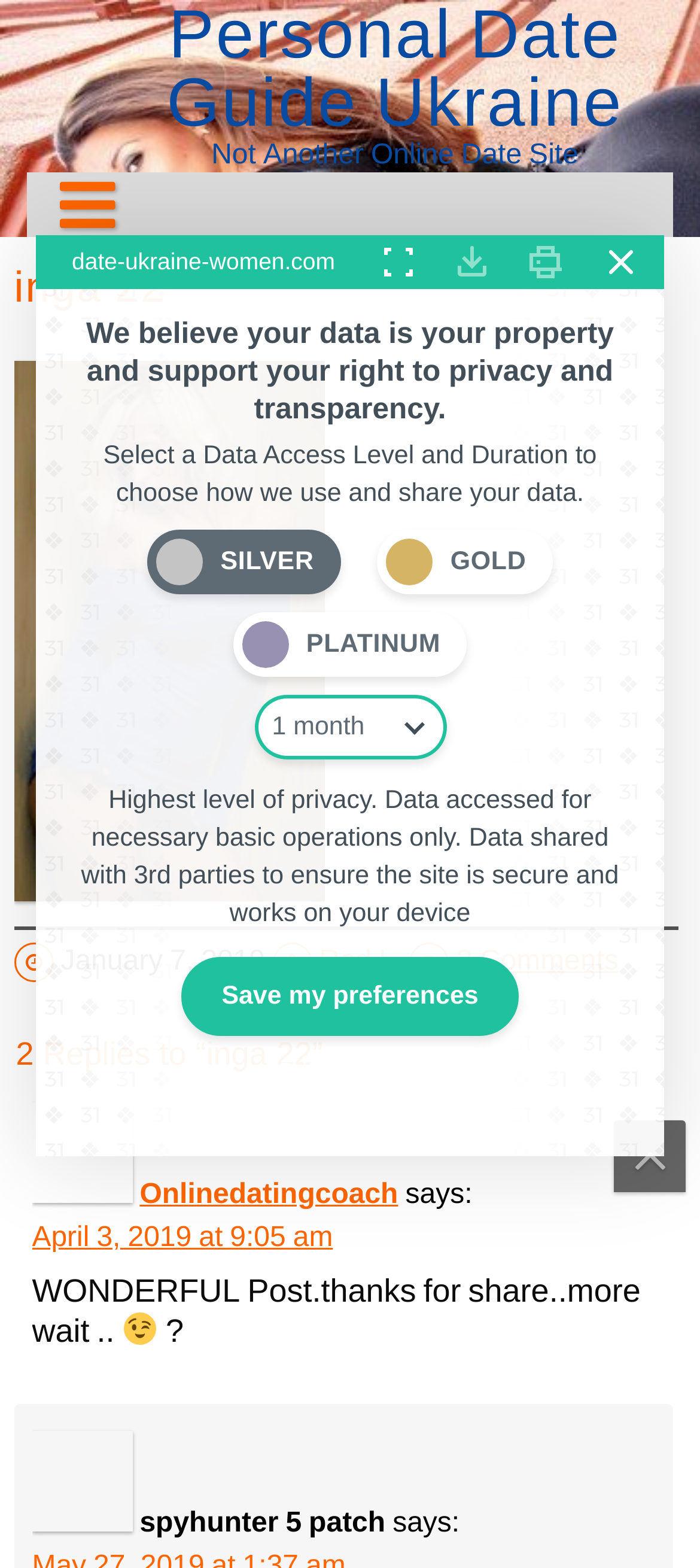Please specify the bounding box coordinates of the clickable region to carry out the following instruction: "Read the blog post". The coordinates should be four float numbers between 0 and 1, in the format [left, top, right, bottom].

[0.044, 0.426, 0.788, 0.472]